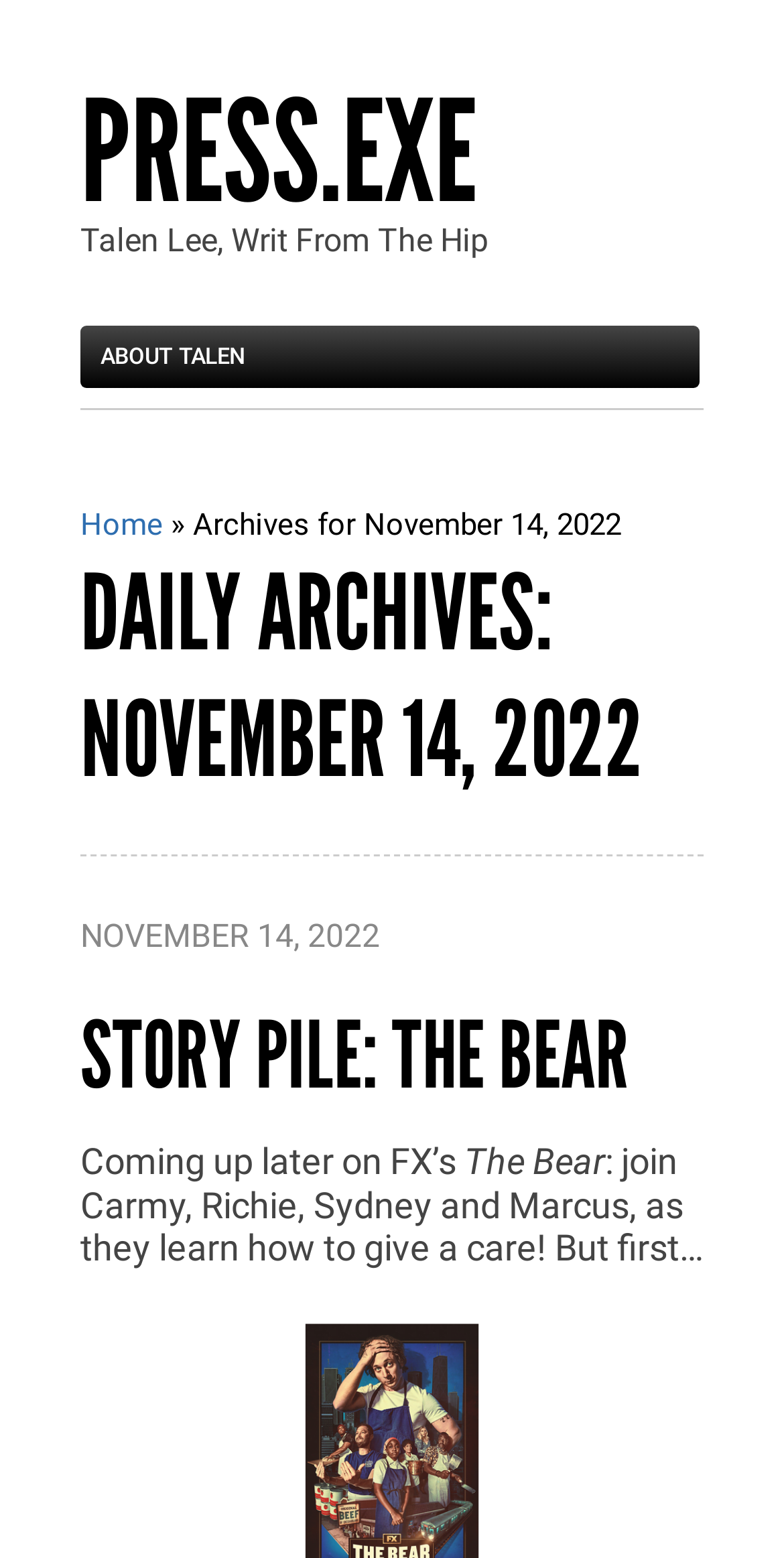Create a detailed narrative of the webpage’s visual and textual elements.

The webpage appears to be a blog or news article page, with a focus on a specific date, November 14, 2022. At the top, there is a prominent link to "PRESS.EXE" and a static text element displaying the author's name, "Talen Lee, Writ From The Hip". Below this, there is a link to "ABOUT TALEN" and a navigation menu with a "Home" link, followed by a "»" symbol and a static text element displaying the archives for the current date.

The main content of the page is divided into sections, with a heading "DAILY ARCHIVES: NOVEMBER 14, 2022" at the top. Below this, there is a link to a story titled "NOVEMBER 14, 2022 STORY PILE: THE BEAR", which is further divided into a heading "STORY PILE: THE BEAR" and a brief summary of the story. The summary mentions a TV show on FX called "The Bear" and its characters, Carmy, Richie, Sydney, and Marcus.

Overall, the page has a simple and organized layout, with clear headings and concise text. There are a total of 5 links and 7 static text elements on the page.